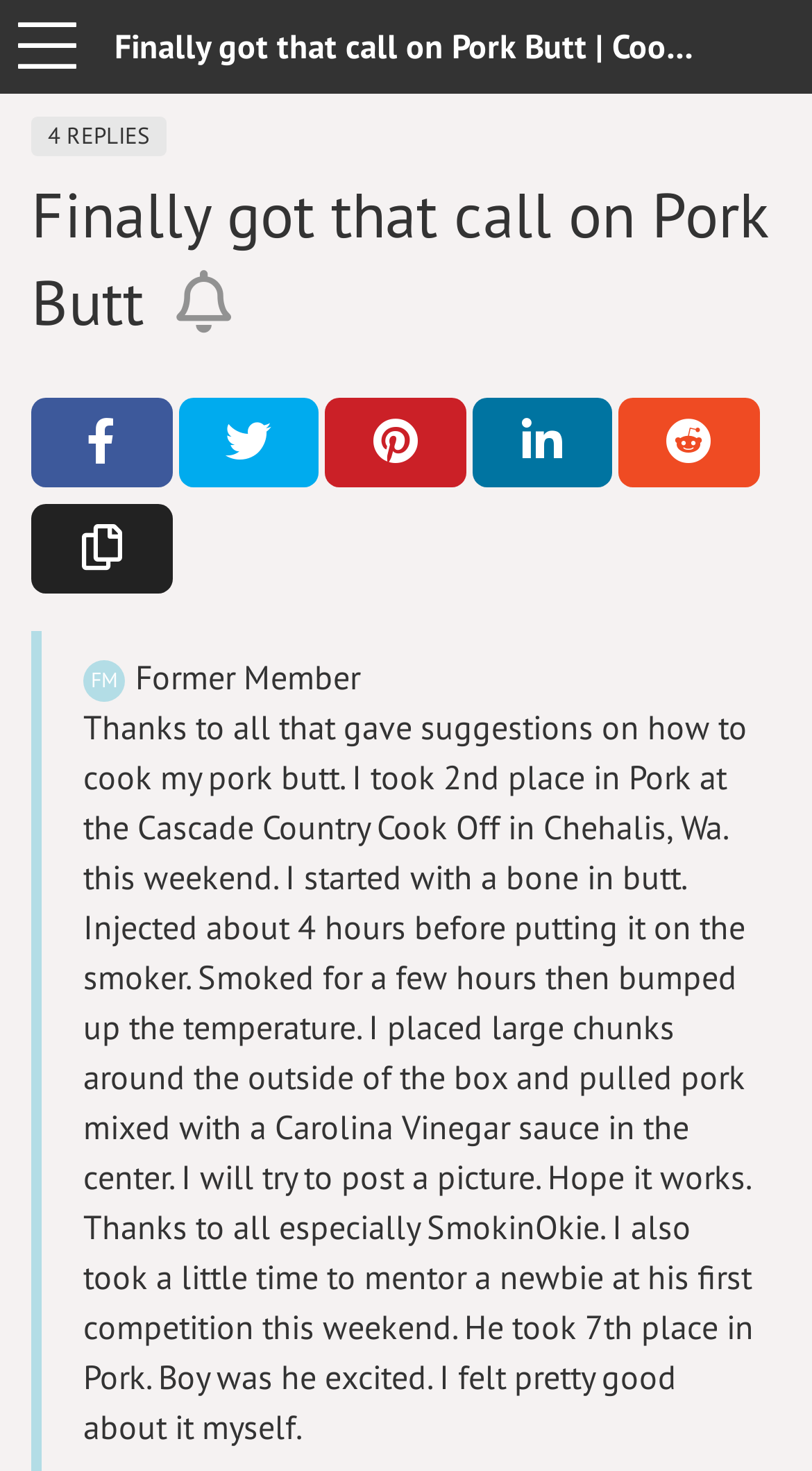Respond with a single word or short phrase to the following question: 
Who did the author mentor?

A newbie